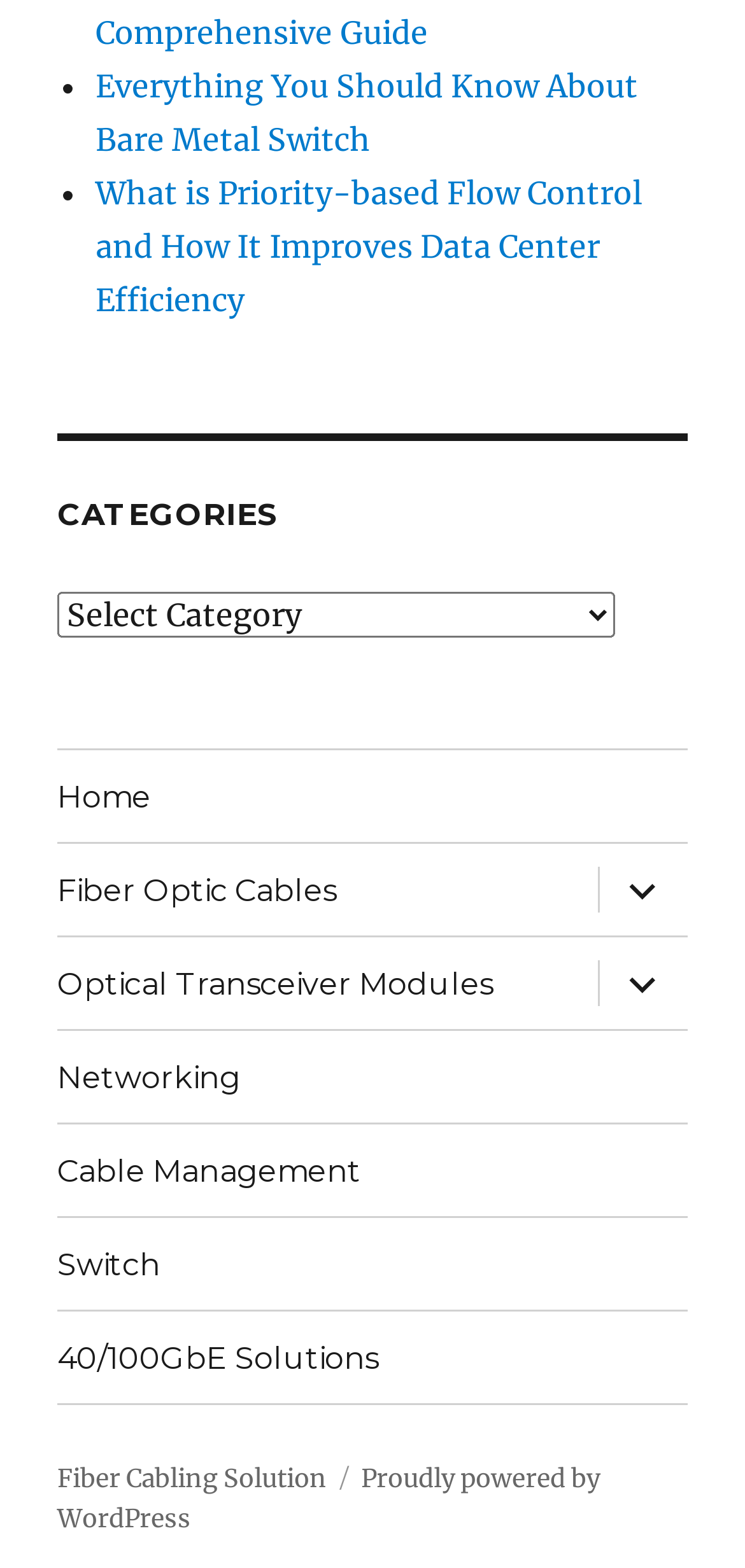Carefully examine the image and provide an in-depth answer to the question: How many links are in the footer primary menu?

The footer primary menu has 7 links because there are 7 link elements under the navigation element with the text 'Footer Primary Menu', which are 'Home', 'Fiber Optic Cables', 'Optical Transceiver Modules', 'Networking', 'Cable Management', 'Switch', and '40/100GbE Solutions'.